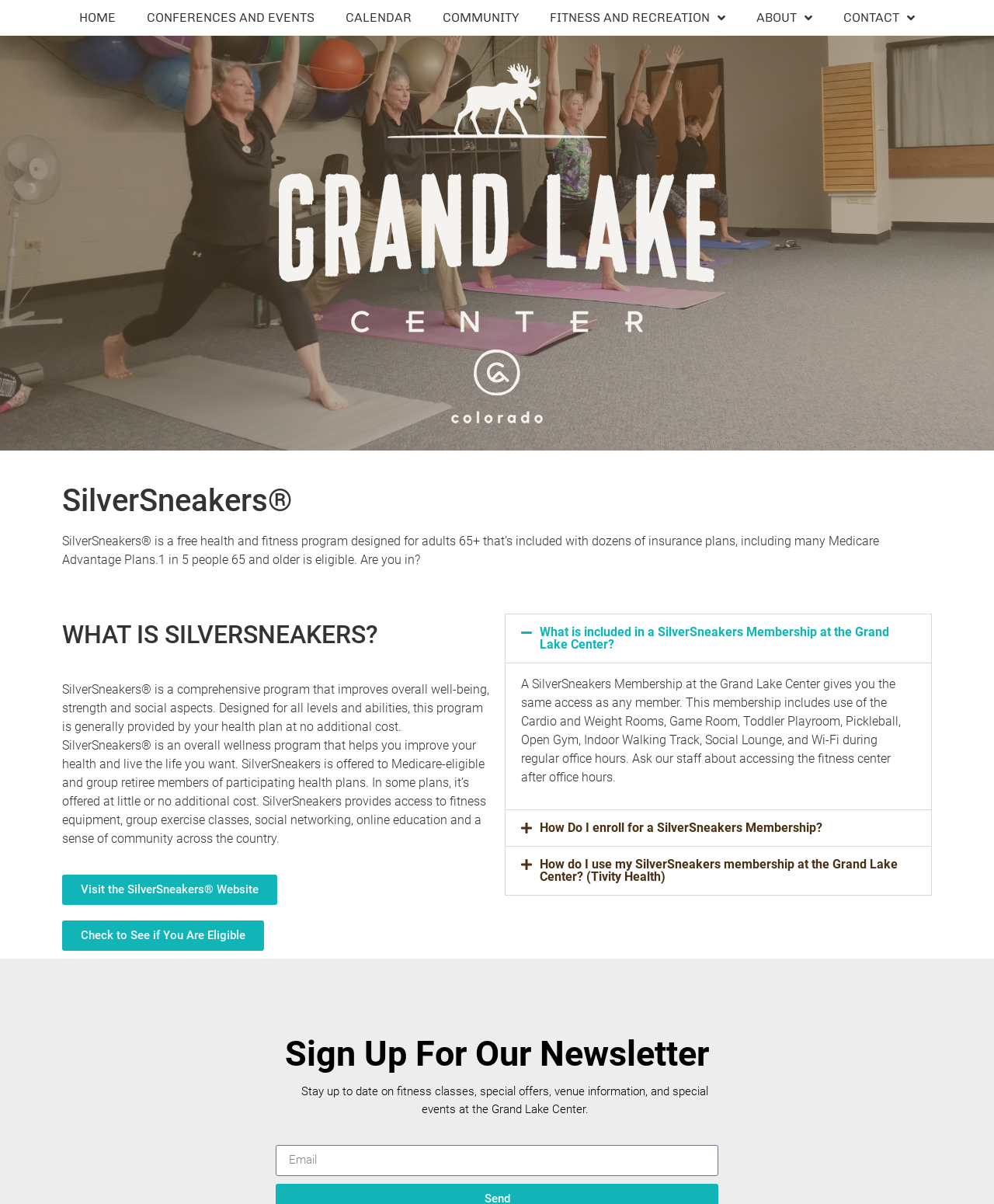Determine the bounding box coordinates of the clickable element to complete this instruction: "Click the What is included in a SilverSneakers Membership at the Grand Lake Center? button". Provide the coordinates in the format of four float numbers between 0 and 1, [left, top, right, bottom].

[0.509, 0.51, 0.937, 0.55]